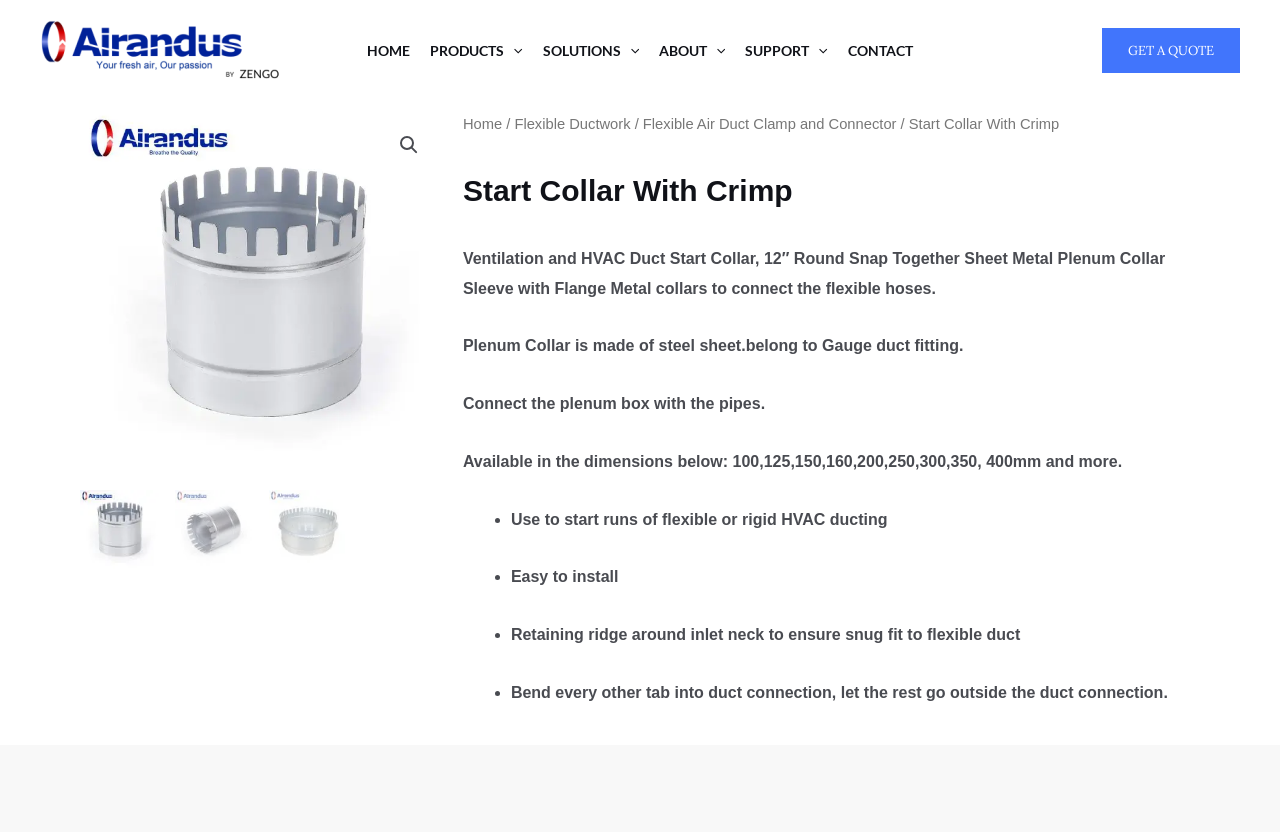What are the available dimensions of the product?
We need a detailed and meticulous answer to the question.

The available dimensions of the product can be found in the product description, which lists the various dimensions available, including 100,125,150,160,200,250,300,350,400mm.